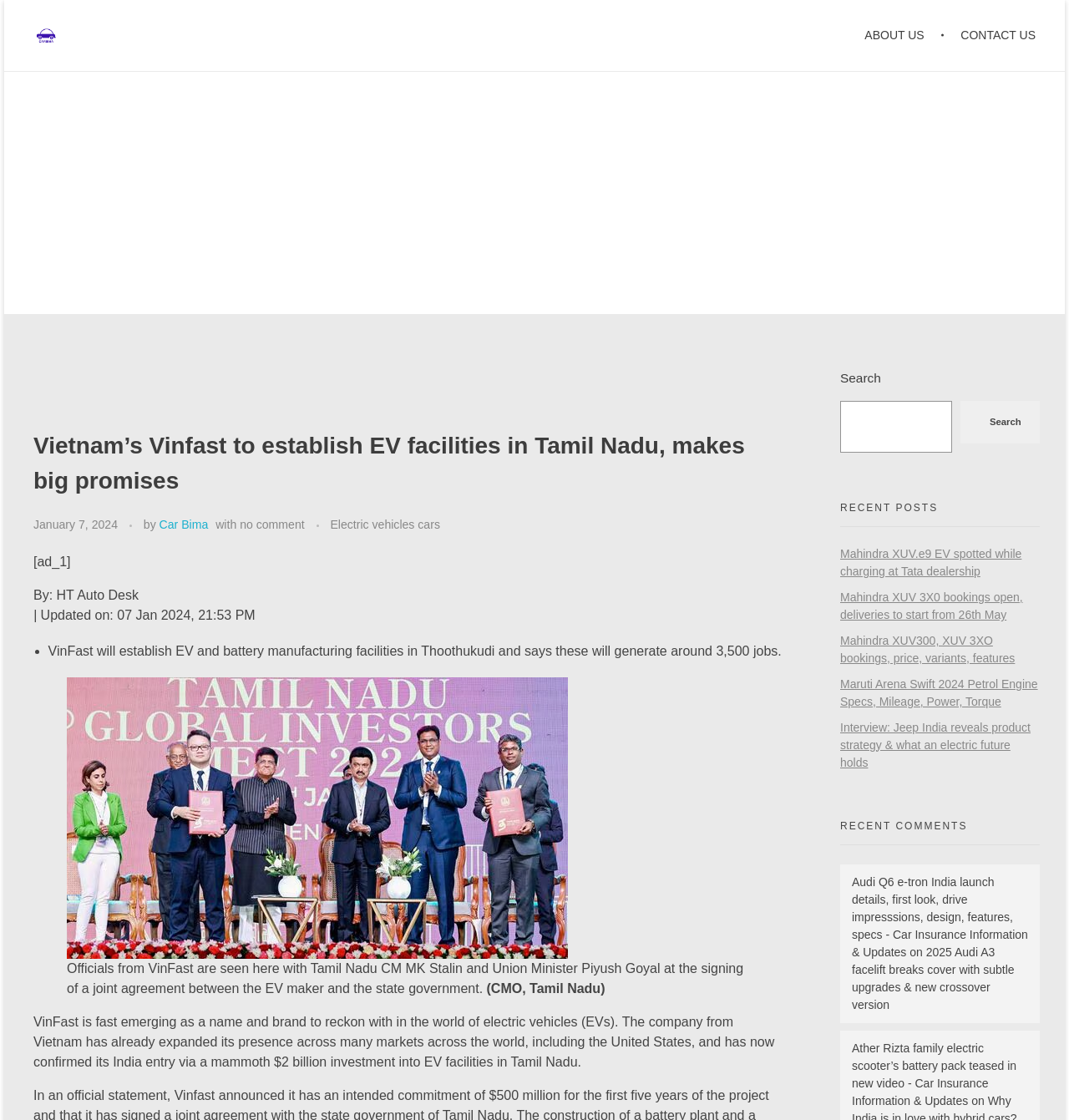Locate the bounding box coordinates of the UI element described by: "Search". The bounding box coordinates should consist of four float numbers between 0 and 1, i.e., [left, top, right, bottom].

[0.898, 0.358, 0.973, 0.396]